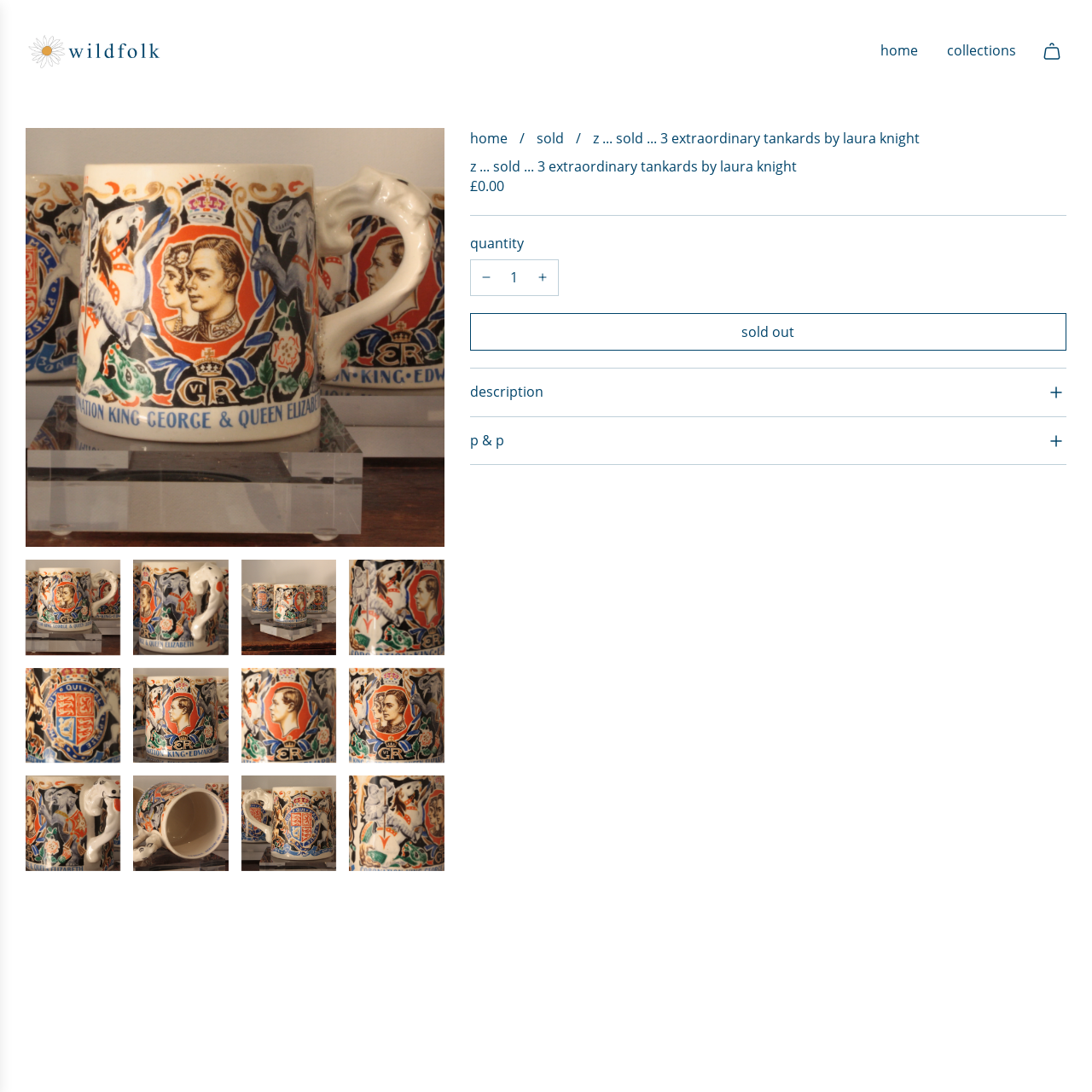Examine the content inside the red bounding box and offer a comprehensive answer to the following question using the details from the image: What kind of items are the tankards?

The caption suggests that the tankards are not only functional items but also collector's pieces, appealing to those with an appreciation for fine art and heritage craftsmanship, implying that they hold cultural significance and are valuable possessions.